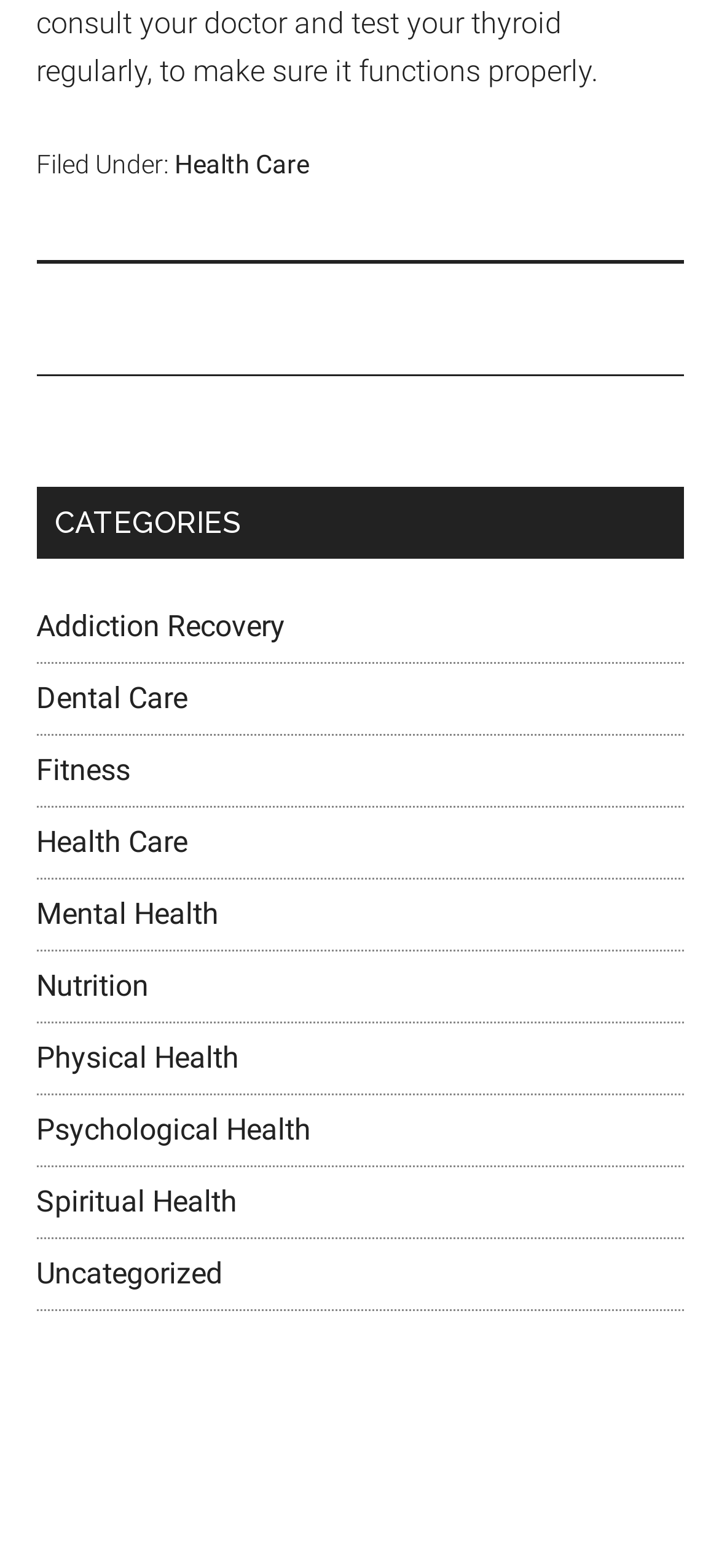Can you find the bounding box coordinates of the area I should click to execute the following instruction: "go to 'Health Care'"?

[0.05, 0.525, 0.26, 0.548]